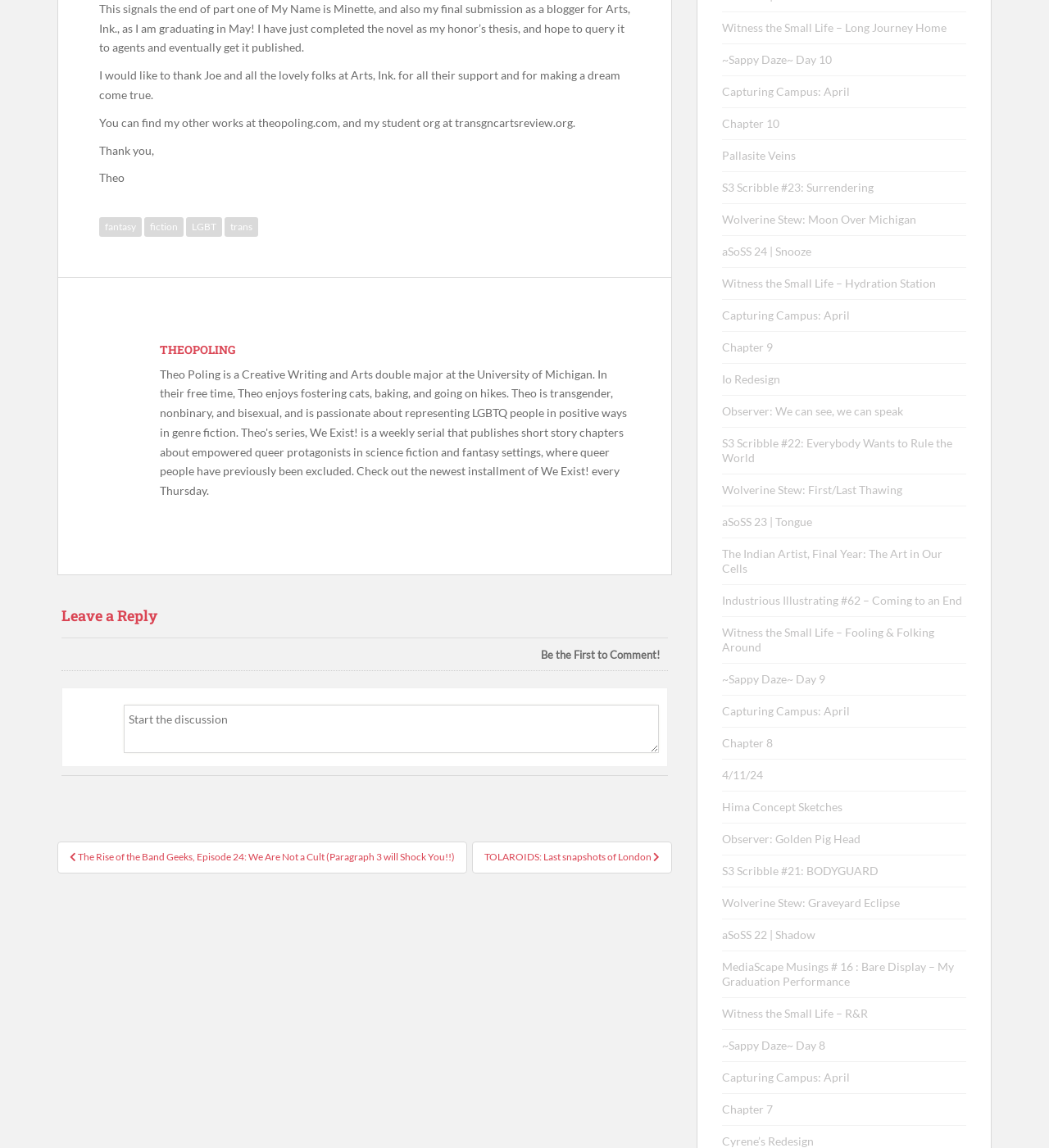Based on the visual content of the image, answer the question thoroughly: What is the theme of the links on the right side of the page?

The links on the right side of the page appear to be a list of blog posts, with titles such as 'The Rise of the Band Geeks' and 'Witness the Small Life – Long Journey Home', which suggests that the theme of these links is blog posts or articles.